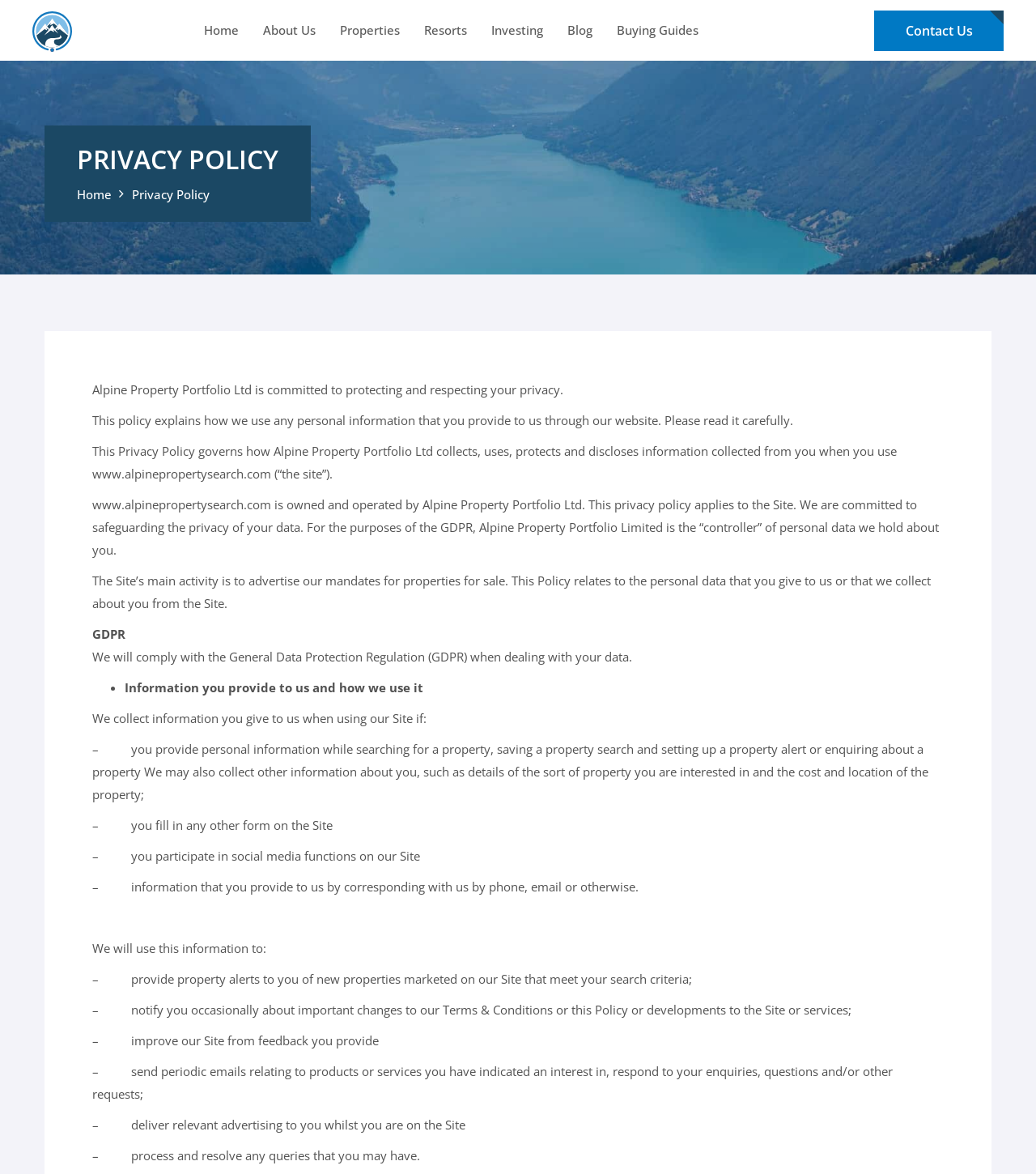Find the bounding box coordinates for the element that must be clicked to complete the instruction: "Search for a film". The coordinates should be four float numbers between 0 and 1, indicated as [left, top, right, bottom].

None